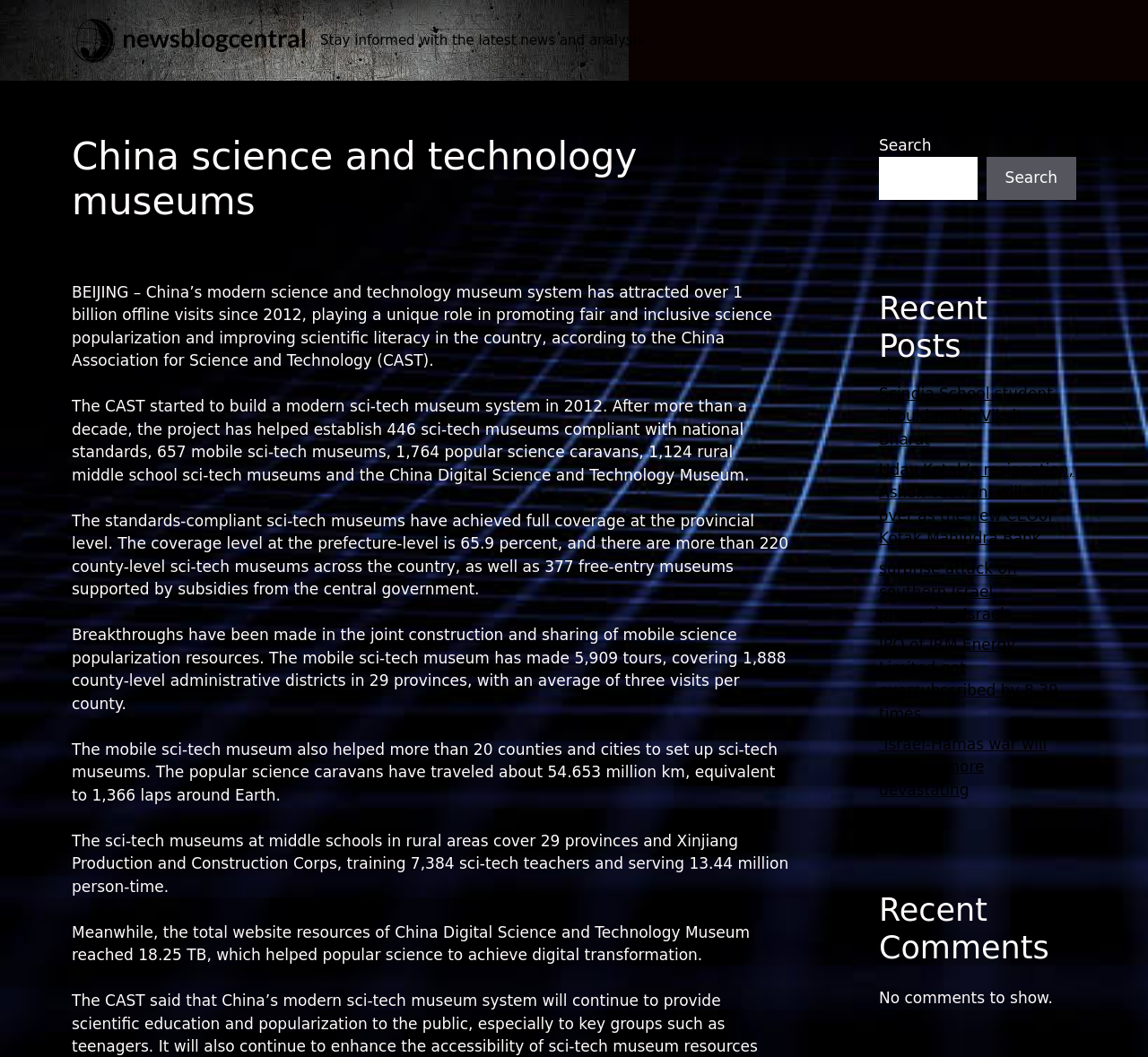What is the total website resources of China Digital Science and Technology Museum?
Using the visual information from the image, give a one-word or short-phrase answer.

18.25 TB